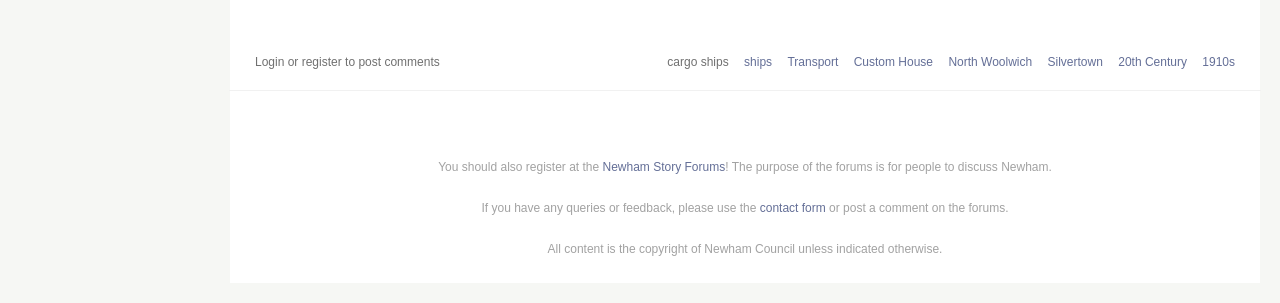Provide the bounding box coordinates of the section that needs to be clicked to accomplish the following instruction: "Click on 'Newham Story Forums'."

[0.471, 0.528, 0.567, 0.574]